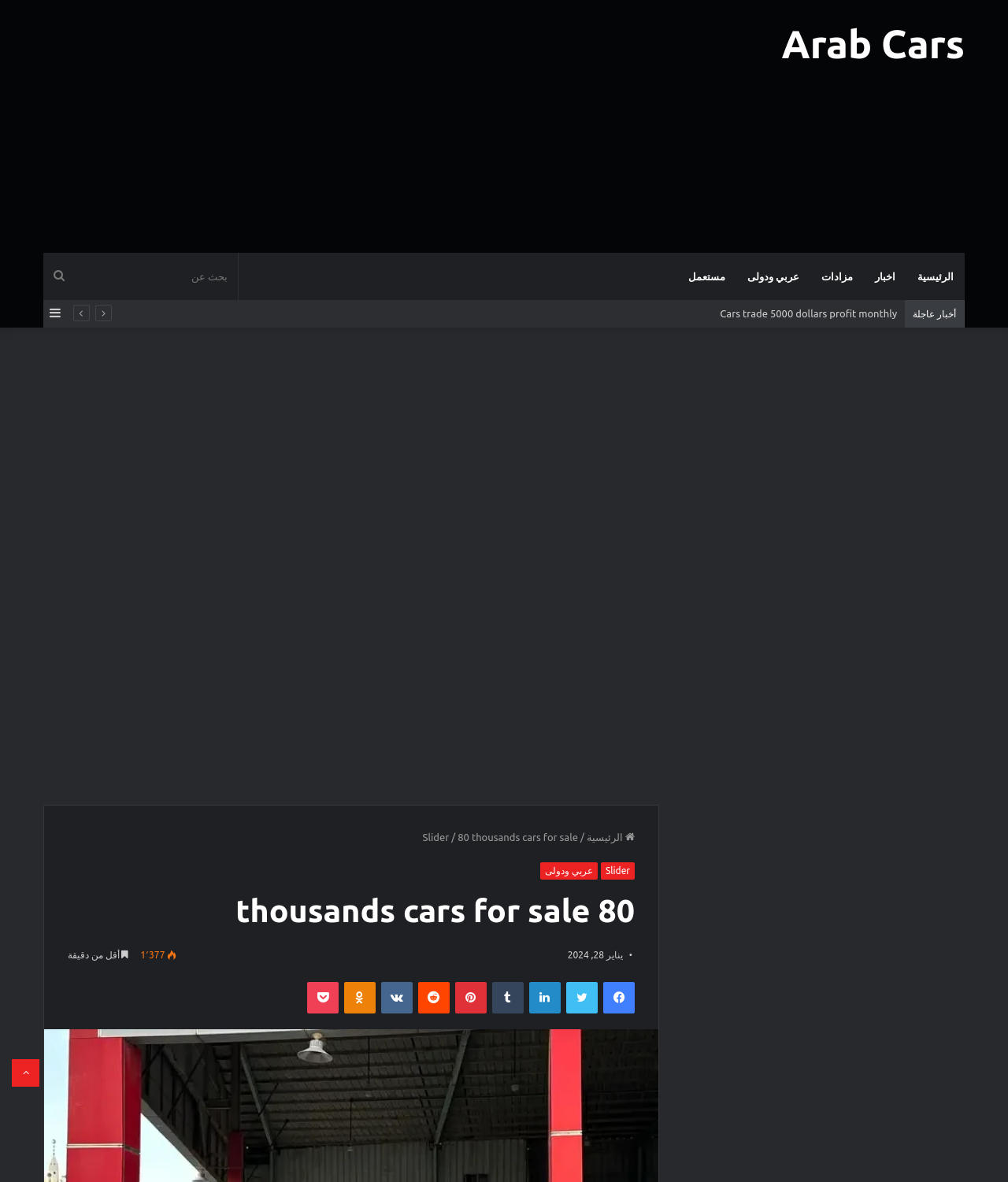Summarize the webpage with intricate details.

This webpage appears to be a news article or blog post about a car auction report. At the top, there is a navigation menu with links to the main page, news, auctions, and other categories. Below this, there is a search bar with a textbox and a button to search for specific content.

On the top right, there is a section with a heading "أخبار عاجلة" (meaning "Breaking News" in Arabic) and a link to an article titled "Cars trade 5000 dollars profit monthly". Next to this, there is a link to add a side column.

The main content of the page is an article with a heading "80 thousands cars for sale" and a subheading with the date "يناير 28, 2024" (January 28, 2024). The article has a brief summary or introduction, followed by a section with social media links to share the article on Facebook, Twitter, LinkedIn, and other platforms.

To the right of the article, there is an image, and below the article, there is a section with a link to go back to the top of the page. The webpage has a total of 5 navigation menus, 17 links, 7 buttons, 2 textboxes, 2 images, and 14 static text elements.